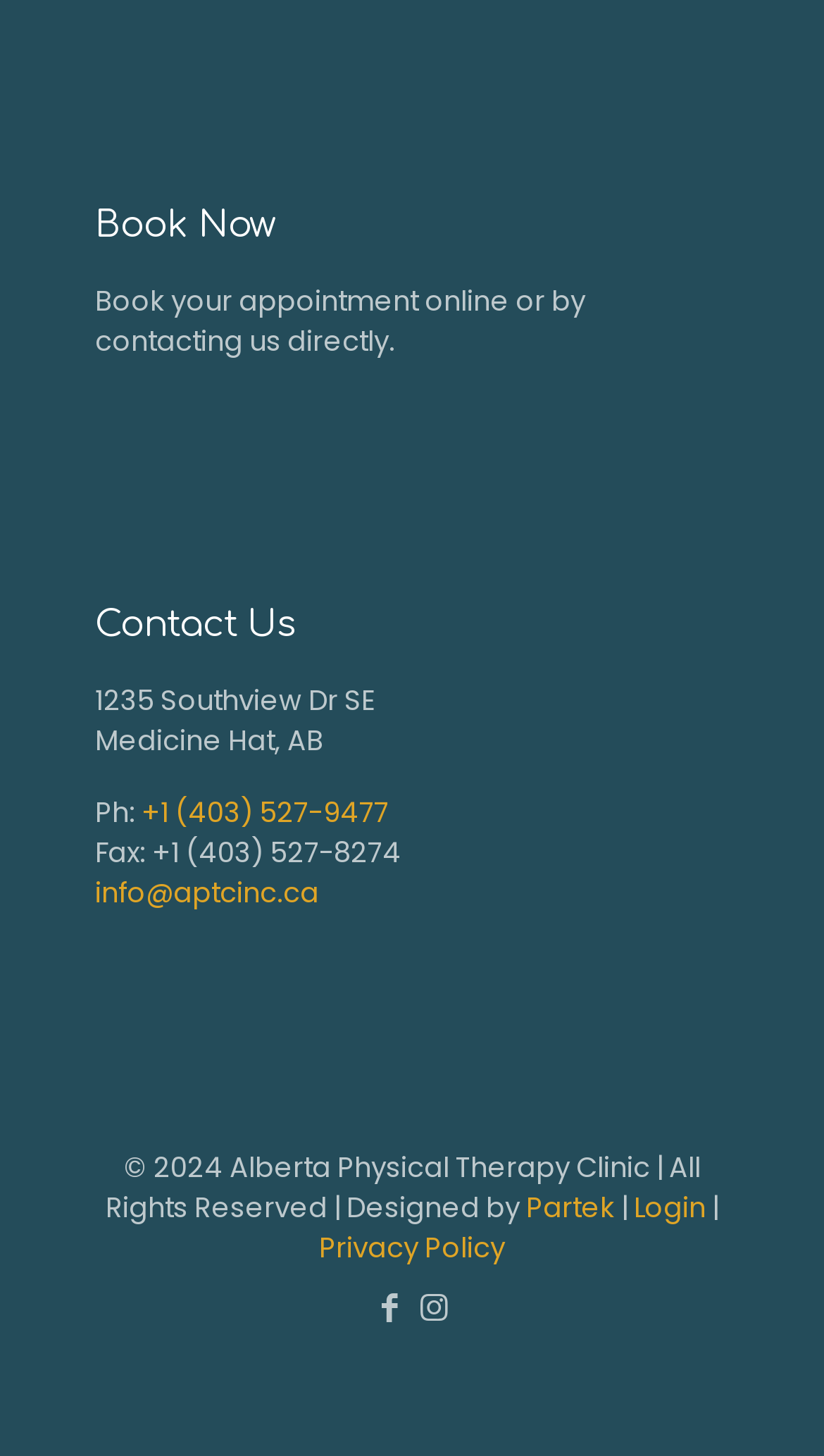How many social media icons are present on the webpage?
Give a single word or phrase answer based on the content of the image.

2